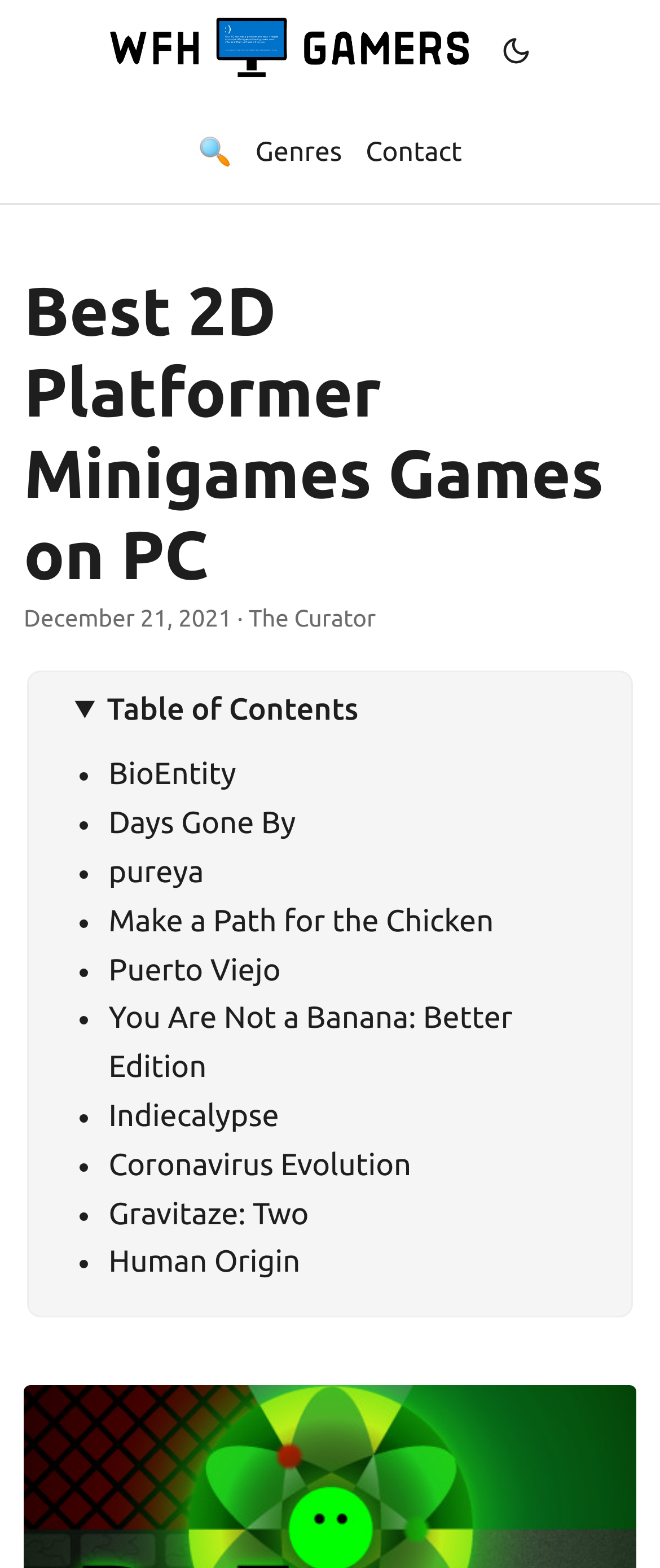Determine the bounding box coordinates of the clickable region to carry out the instruction: "go to BioEntity".

[0.165, 0.483, 0.358, 0.505]